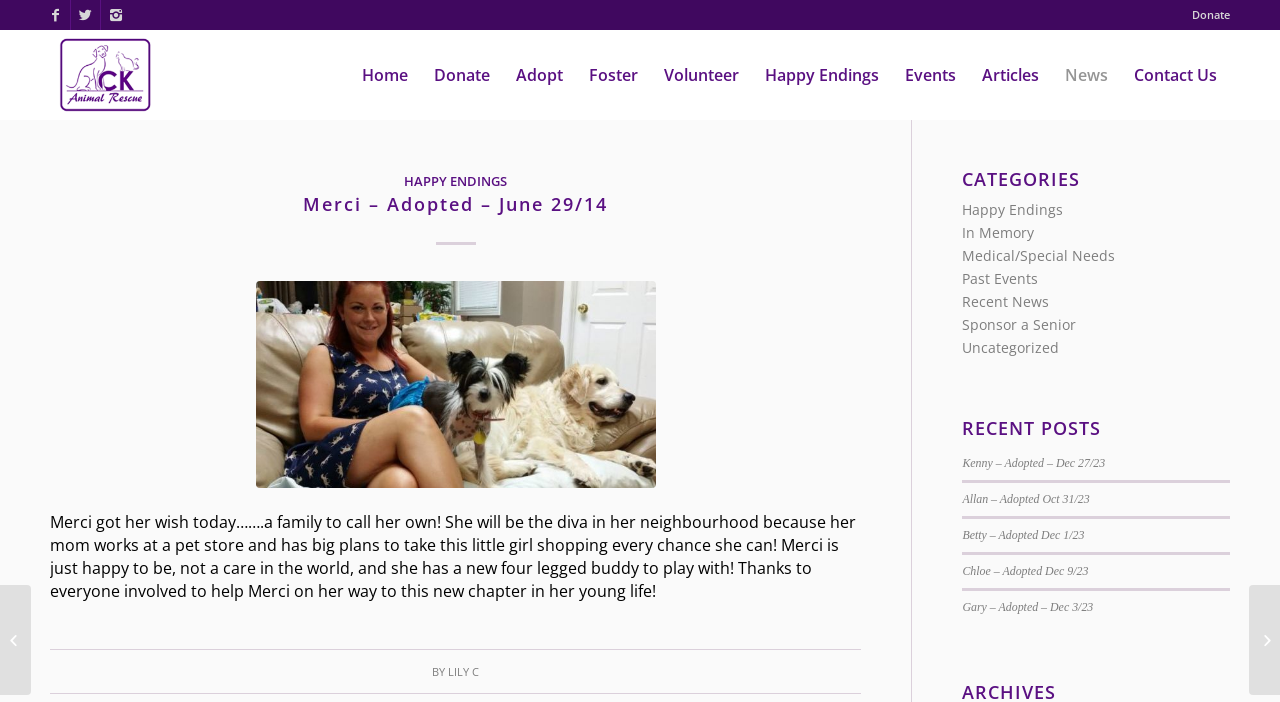Please provide a detailed answer to the question below based on the screenshot: 
What is the name of the person who wrote the article about Merci?

The webpage has a 'BY' label followed by the name 'LILY C', which suggests that LILY C is the author of the article about Merci.